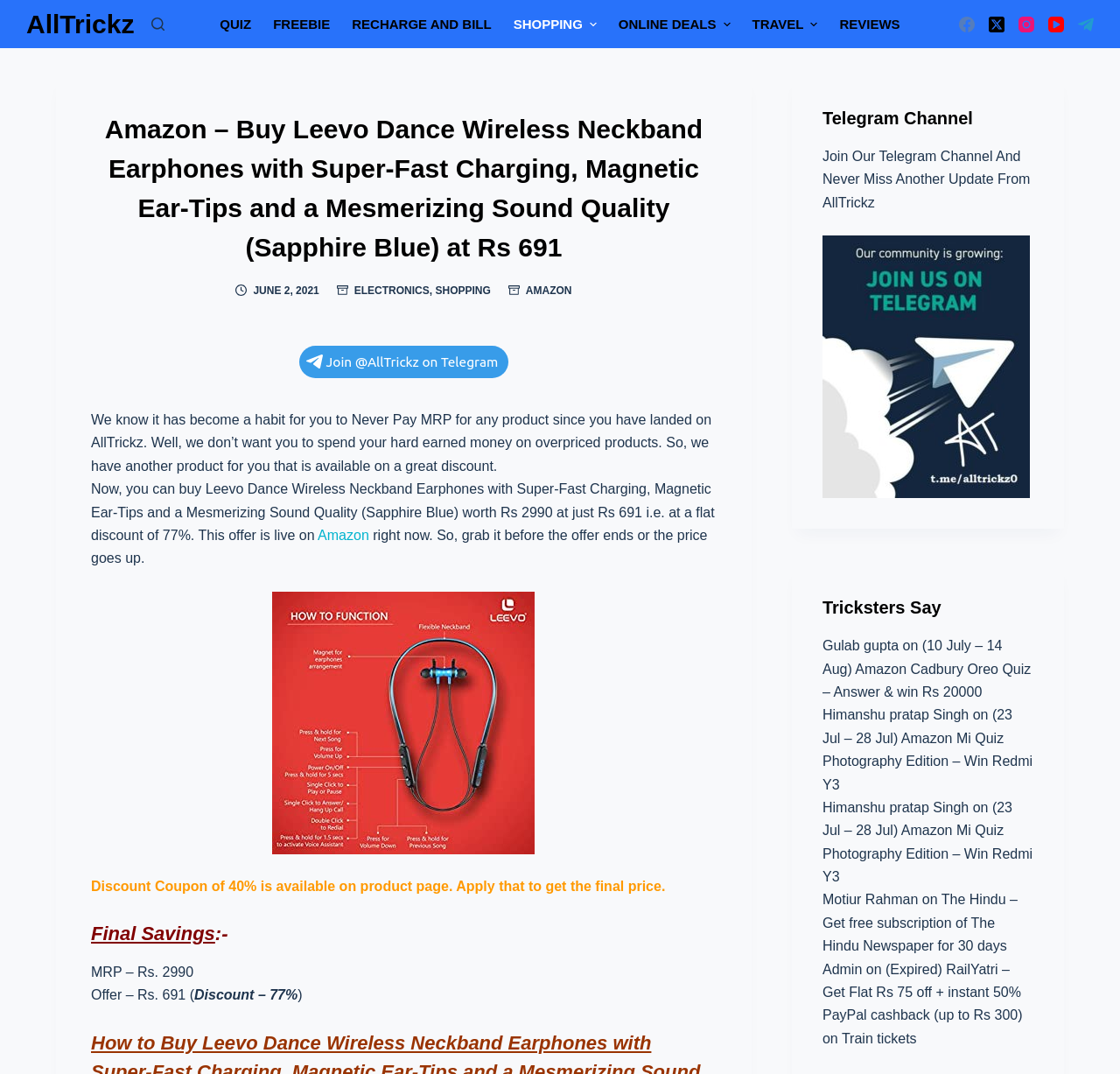Answer the question in one word or a short phrase:
What is the name of the Telegram channel mentioned on the webpage?

AllTrickz